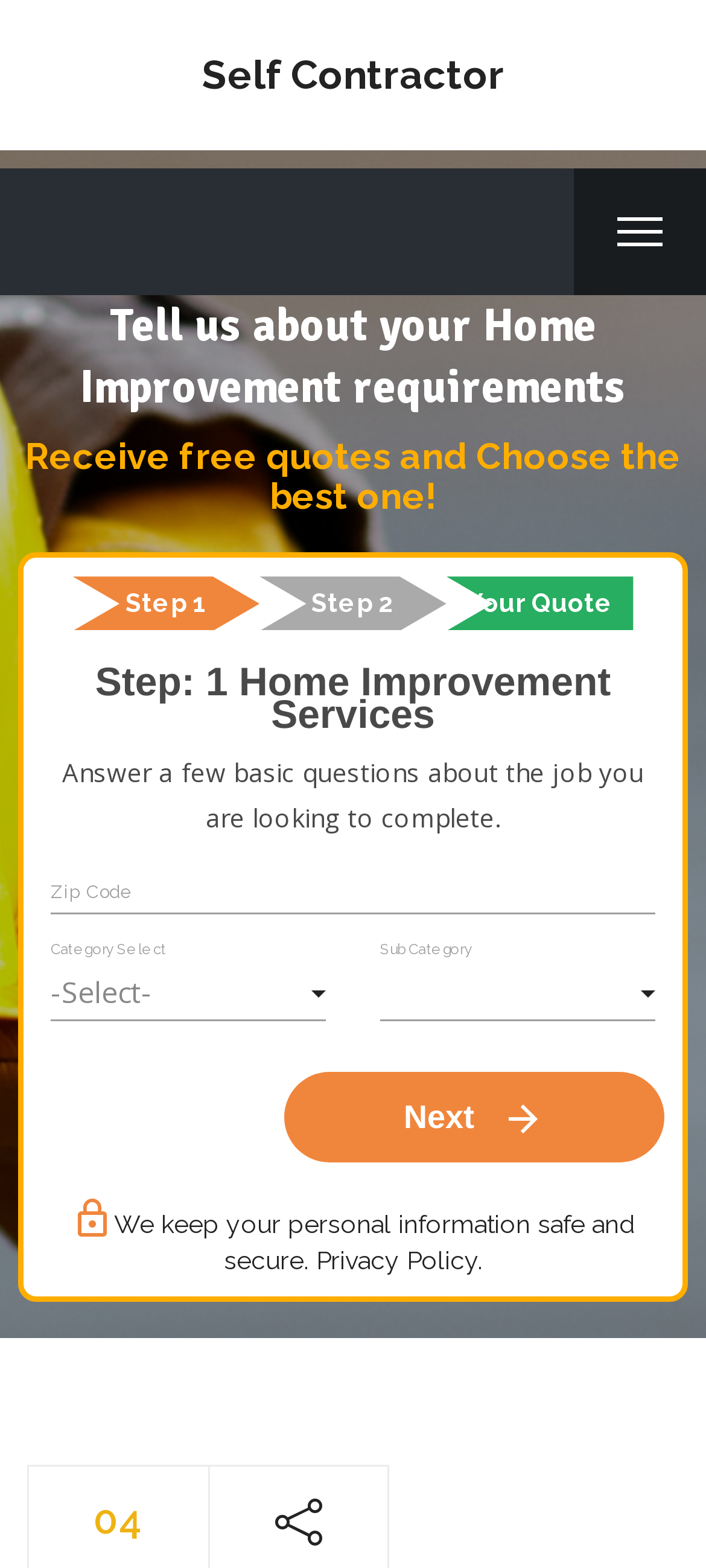What is the 'lock_outline' icon for?
Please provide an in-depth and detailed response to the question.

The 'lock_outline' icon is likely used to indicate that the user's personal information will be kept safe and secure, as mentioned in the accompanying text 'We keep your personal information safe and secure.' This icon provides reassurance to the user that their data will be protected.